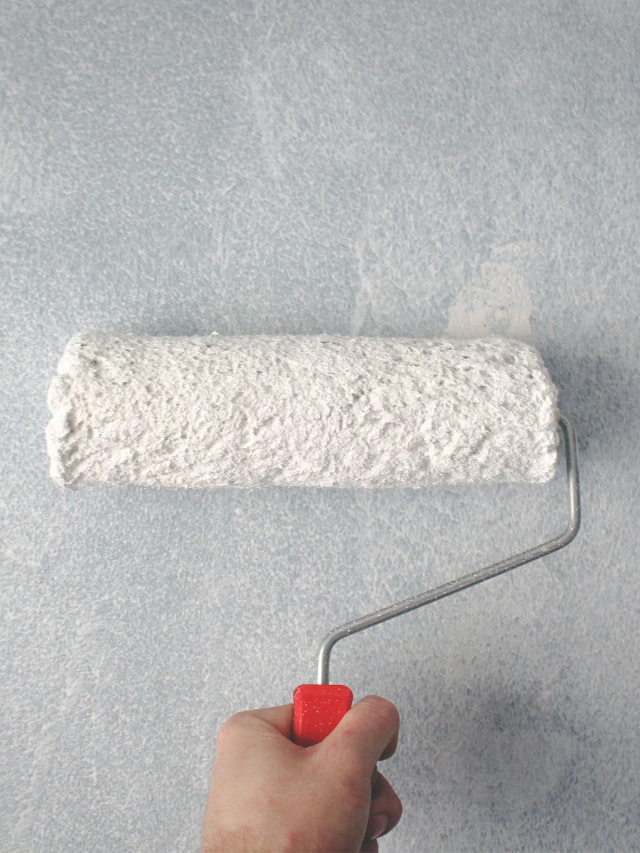Based on the image, please respond to the question with as much detail as possible:
What is the color of the wall in the background?

The question inquires about the color of the wall in the background. According to the caption, the wall has a softly textured blue background, which adds depth and ambiance to the setting.